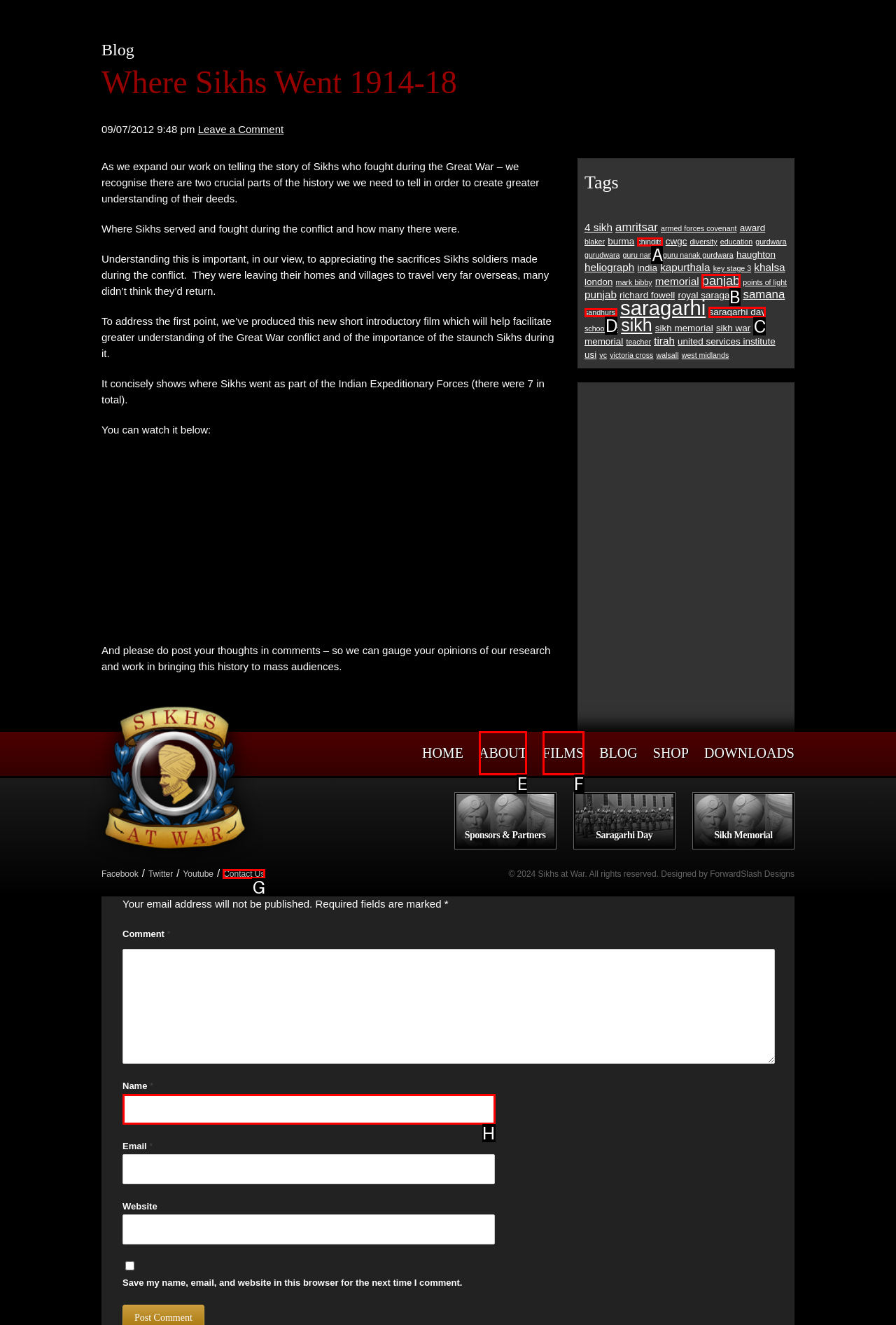Choose the HTML element to click for this instruction: Contact us Answer with the letter of the correct choice from the given options.

G